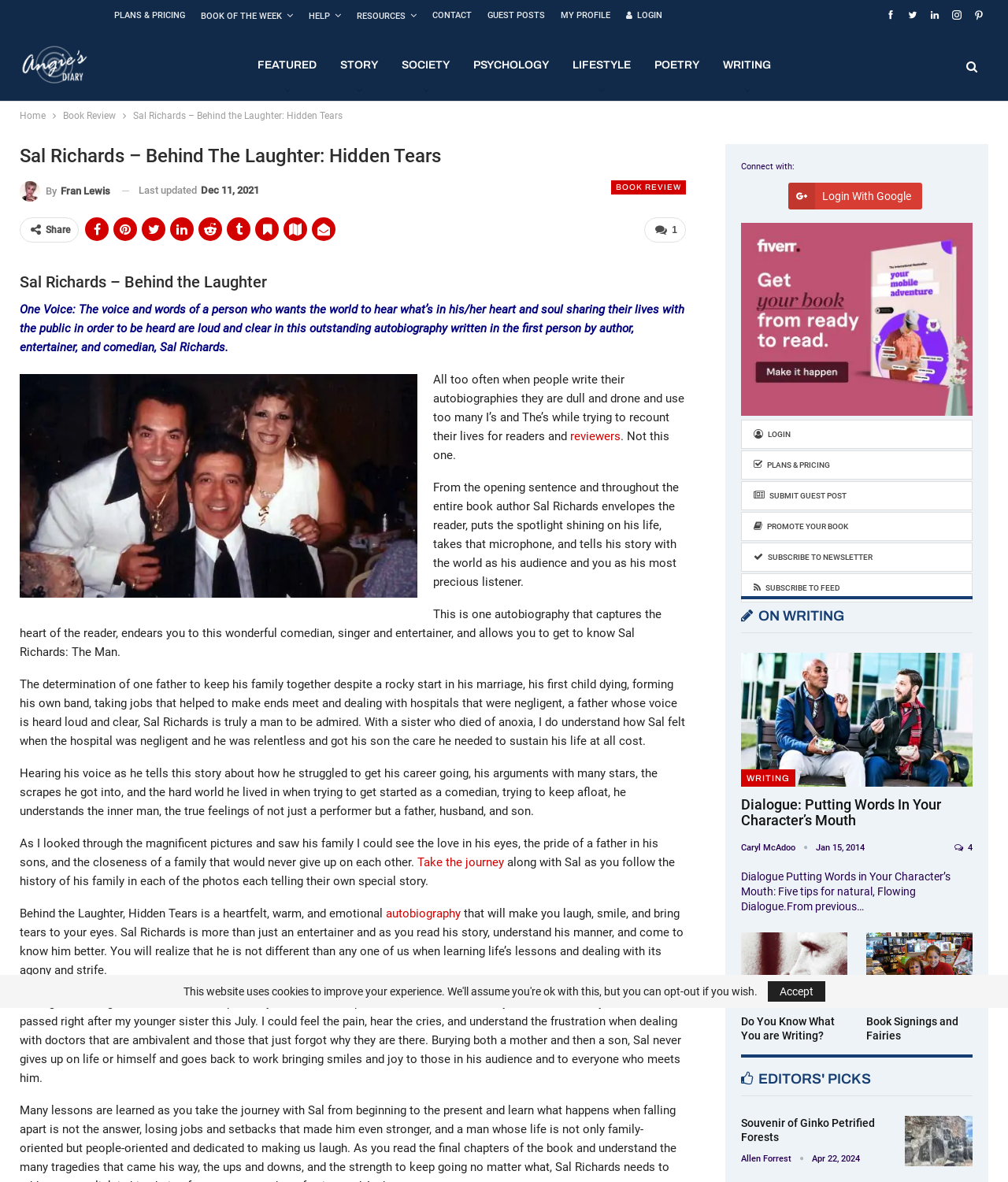Respond concisely with one word or phrase to the following query:
What is the name of the book being reviewed?

Sal Richards – Behind the Laughter: Hidden Tears